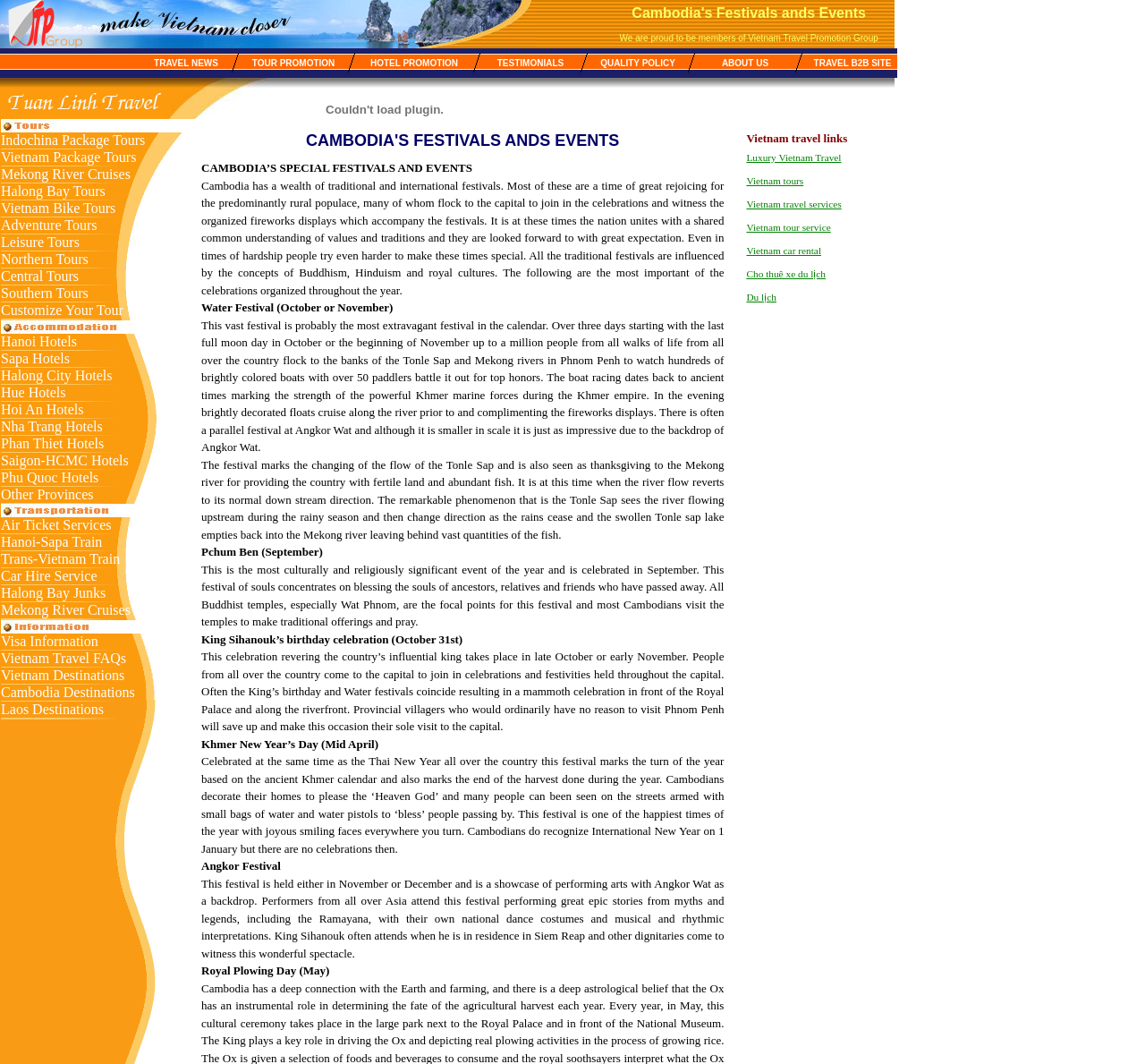Can you locate the main headline on this webpage and provide its text content?

Cambodia's Festivals ands Events